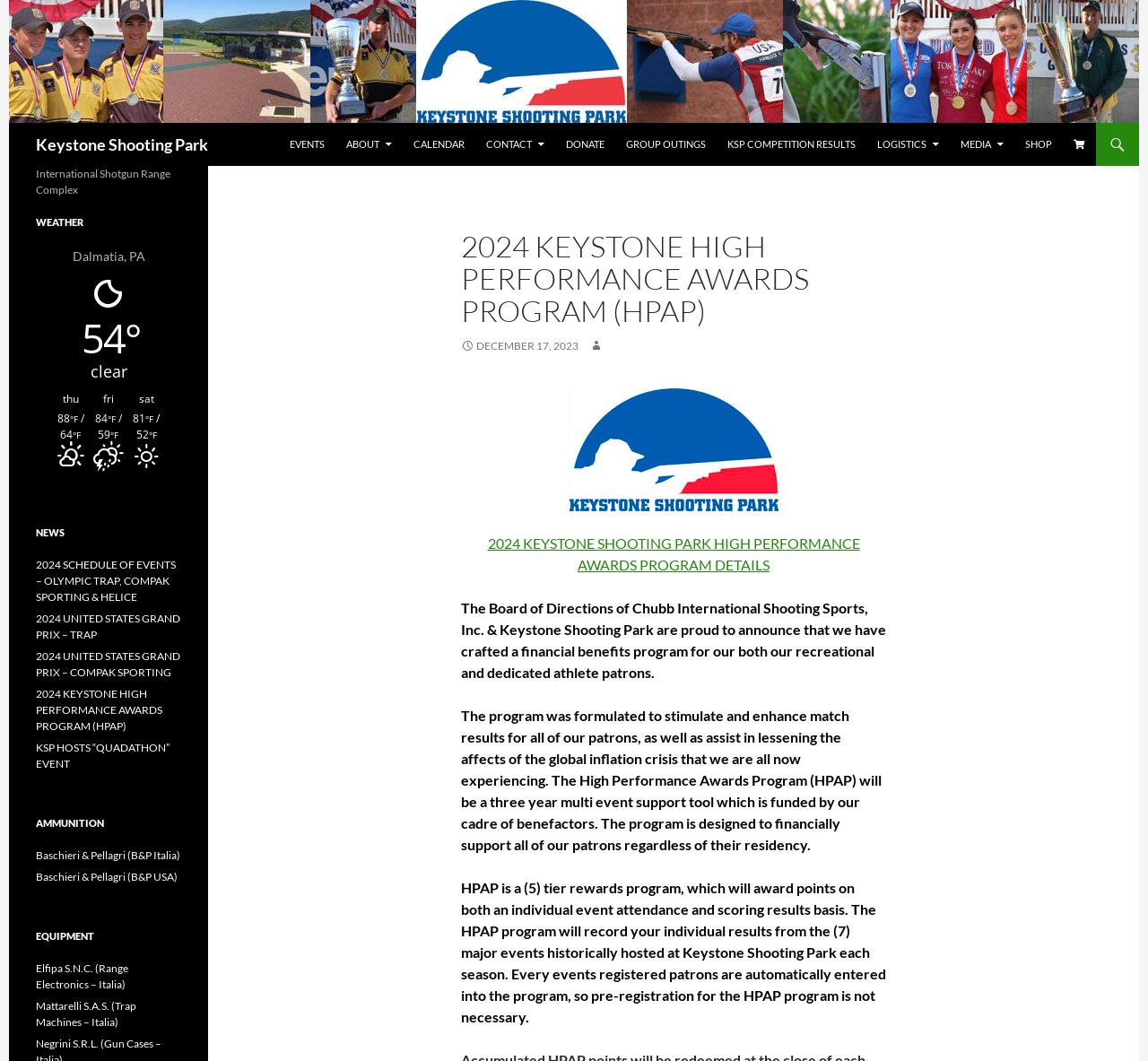Please locate the bounding box coordinates of the element that should be clicked to complete the given instruction: "Read the news about '2024 SCHEDULE OF EVENTS – OLYMPIC TRAP, COMPAK SPORTING & HELICE'".

[0.031, 0.526, 0.153, 0.569]